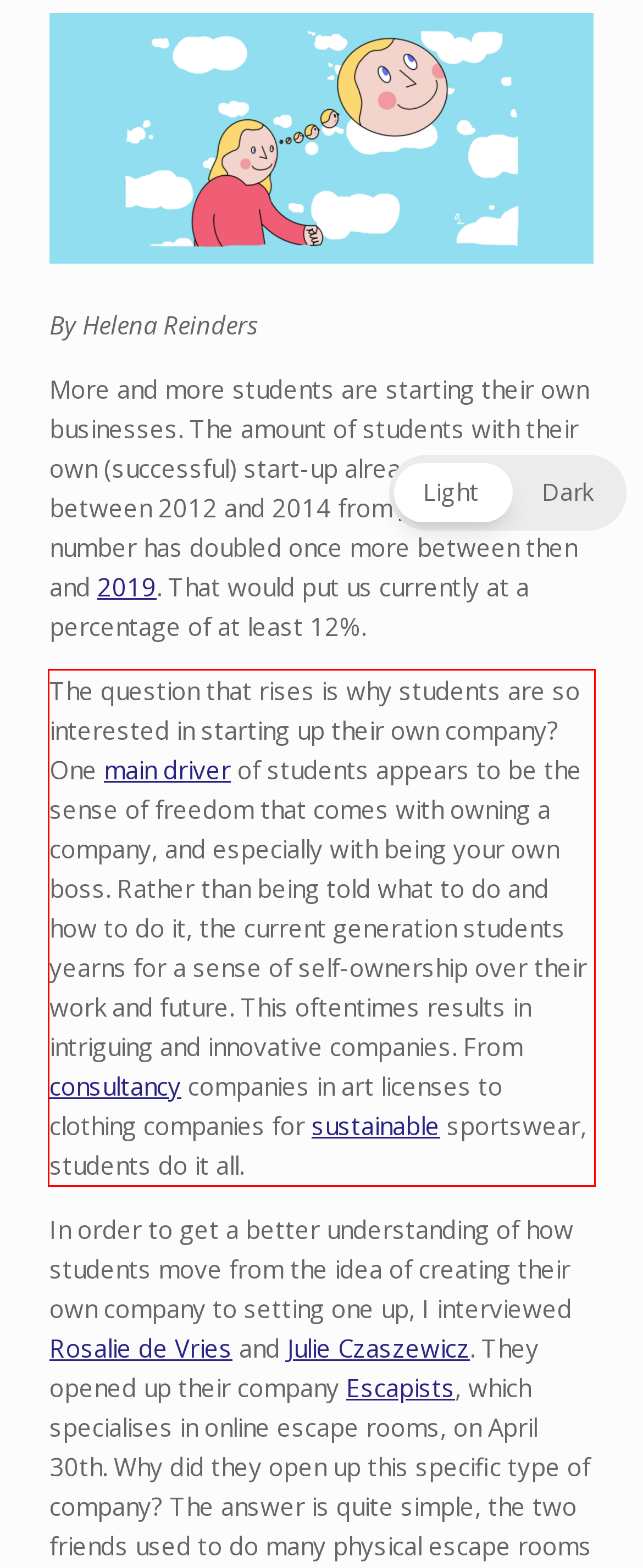Using the provided screenshot of a webpage, recognize and generate the text found within the red rectangle bounding box.

The question that rises is why students are so interested in starting up their own company? One main driver of students appears to be the sense of freedom that comes with owning a company, and especially with being your own boss. Rather than being told what to do and how to do it, the current generation students yearns for a sense of self-ownership over their work and future. This oftentimes results in intriguing and innovative companies. From consultancy companies in art licenses to clothing companies for sustainable sportswear, students do it all.